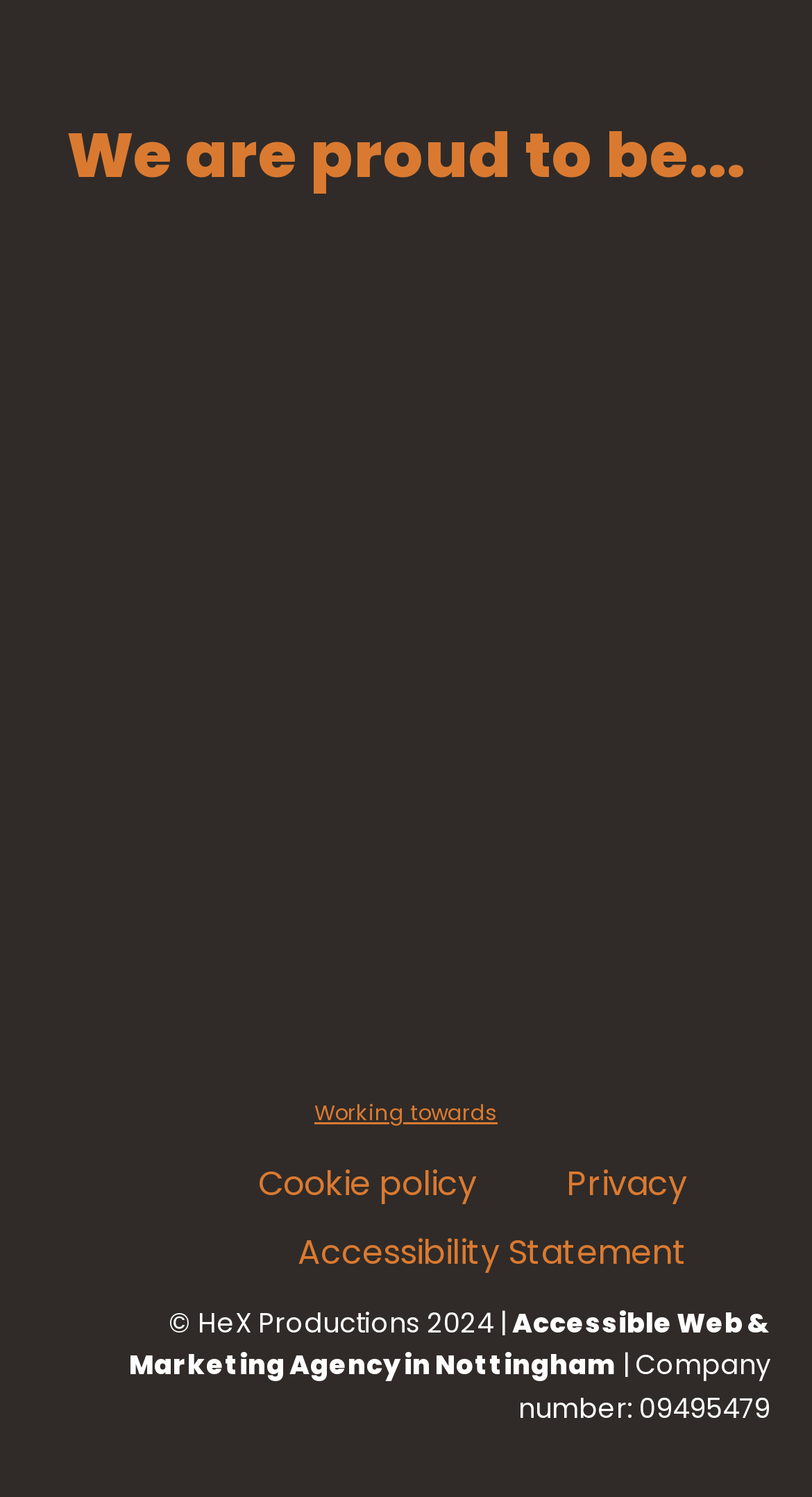What is the company number of HeX Productions? Please answer the question using a single word or phrase based on the image.

09495479